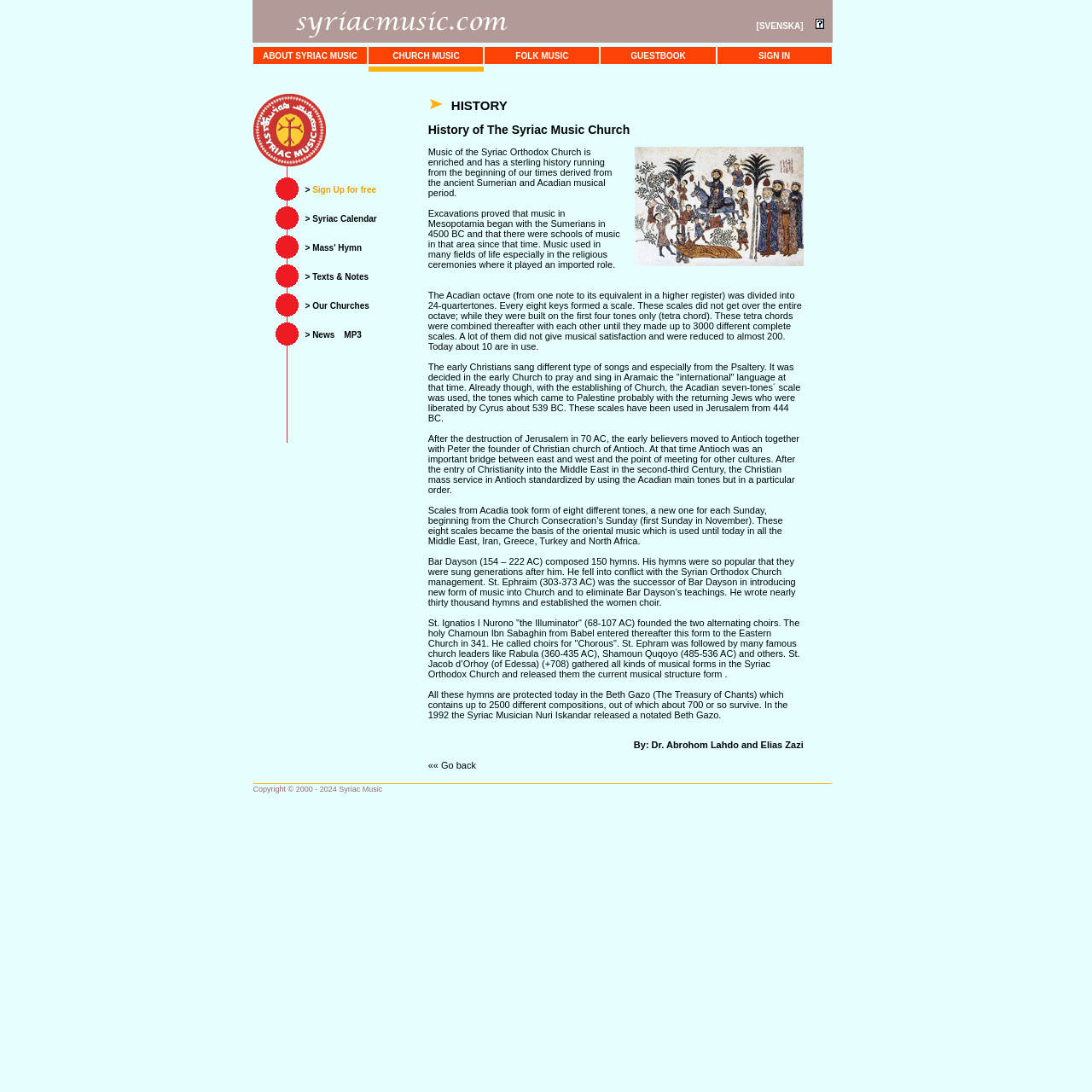Use the details in the image to answer the question thoroughly: 
What is the name of the book that contains up to 2500 different compositions?

The webpage states that all these hymns are protected today in the Beth Gazo, which contains up to 2500 different compositions, out of which about 700 or so survive.